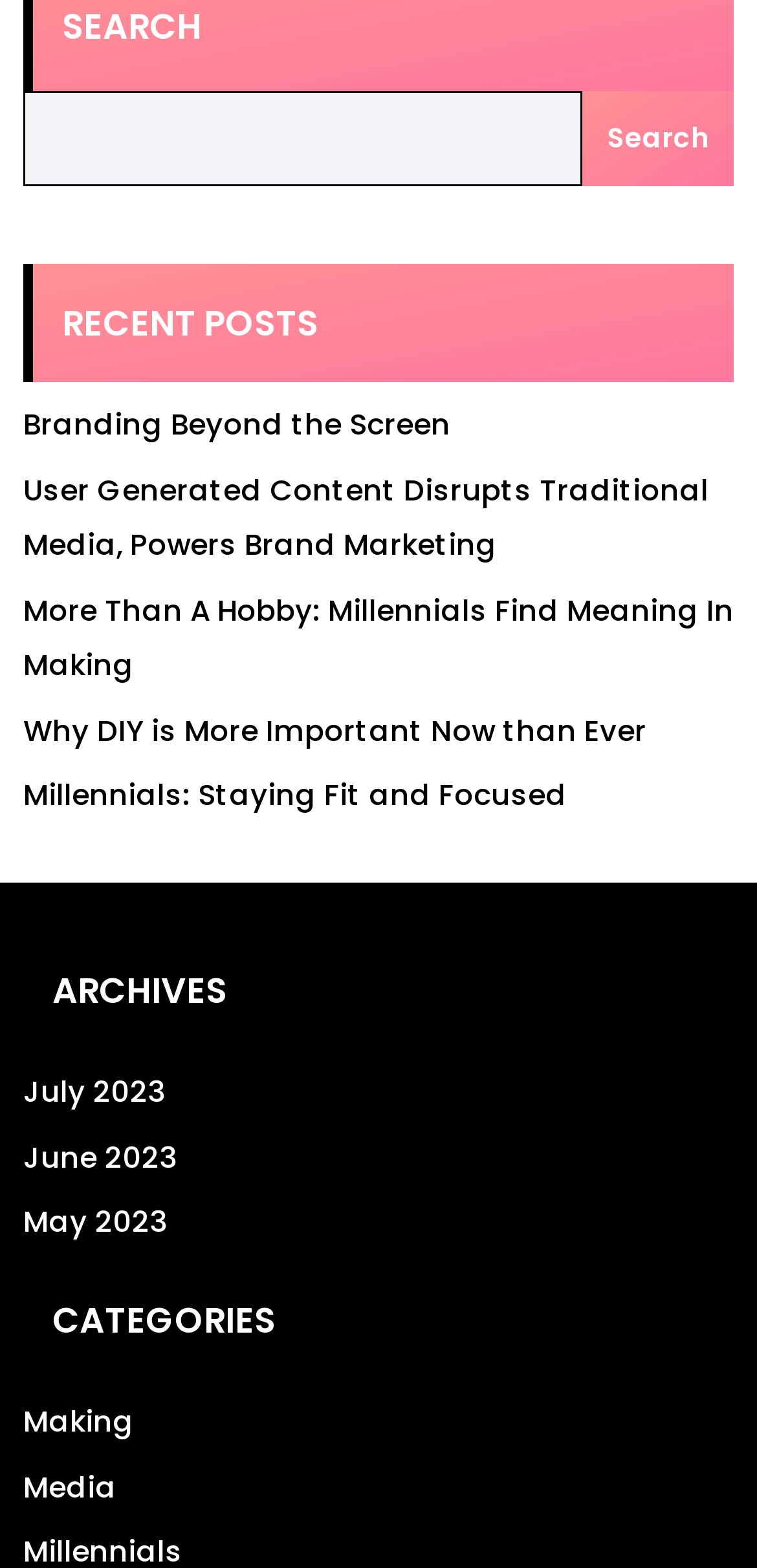Determine the bounding box coordinates for the UI element with the following description: "Search". The coordinates should be four float numbers between 0 and 1, represented as [left, top, right, bottom].

[0.77, 0.058, 0.969, 0.118]